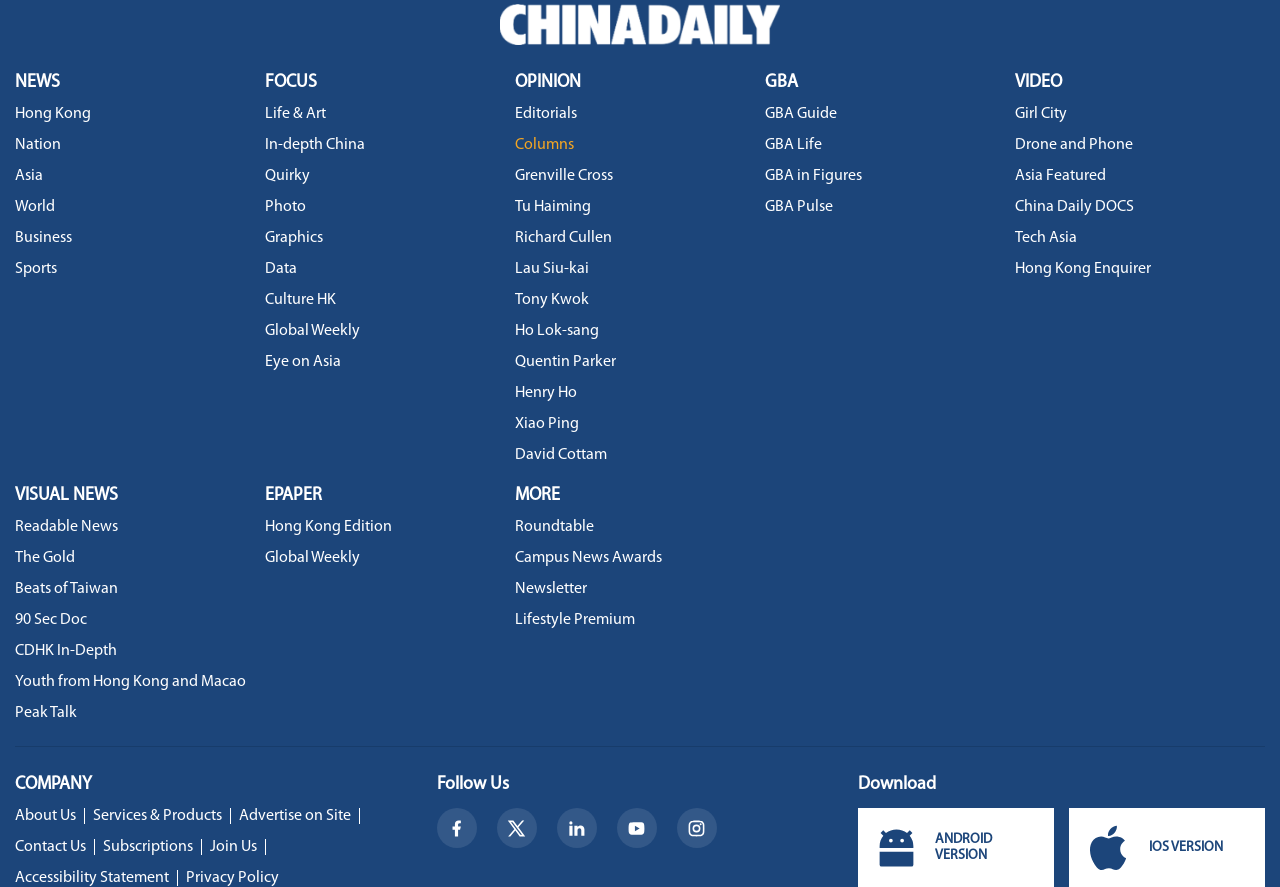Using the provided element description: "Nation", determine the bounding box coordinates of the corresponding UI element in the screenshot.

[0.012, 0.155, 0.048, 0.173]